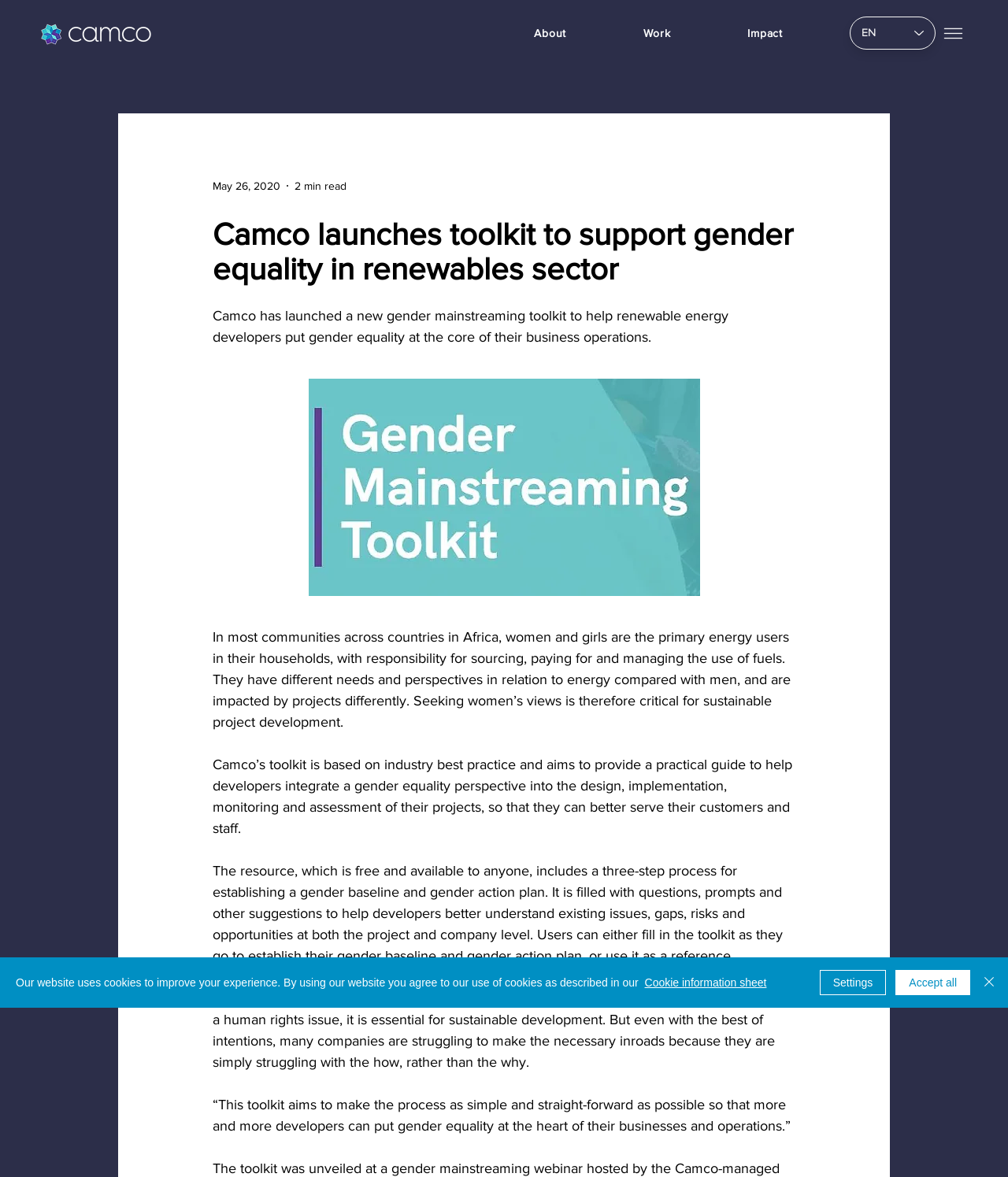Refer to the element description Impact and identify the corresponding bounding box in the screenshot. Format the coordinates as (top-left x, top-left y, bottom-right x, bottom-right y) with values in the range of 0 to 1.

[0.707, 0.016, 0.811, 0.04]